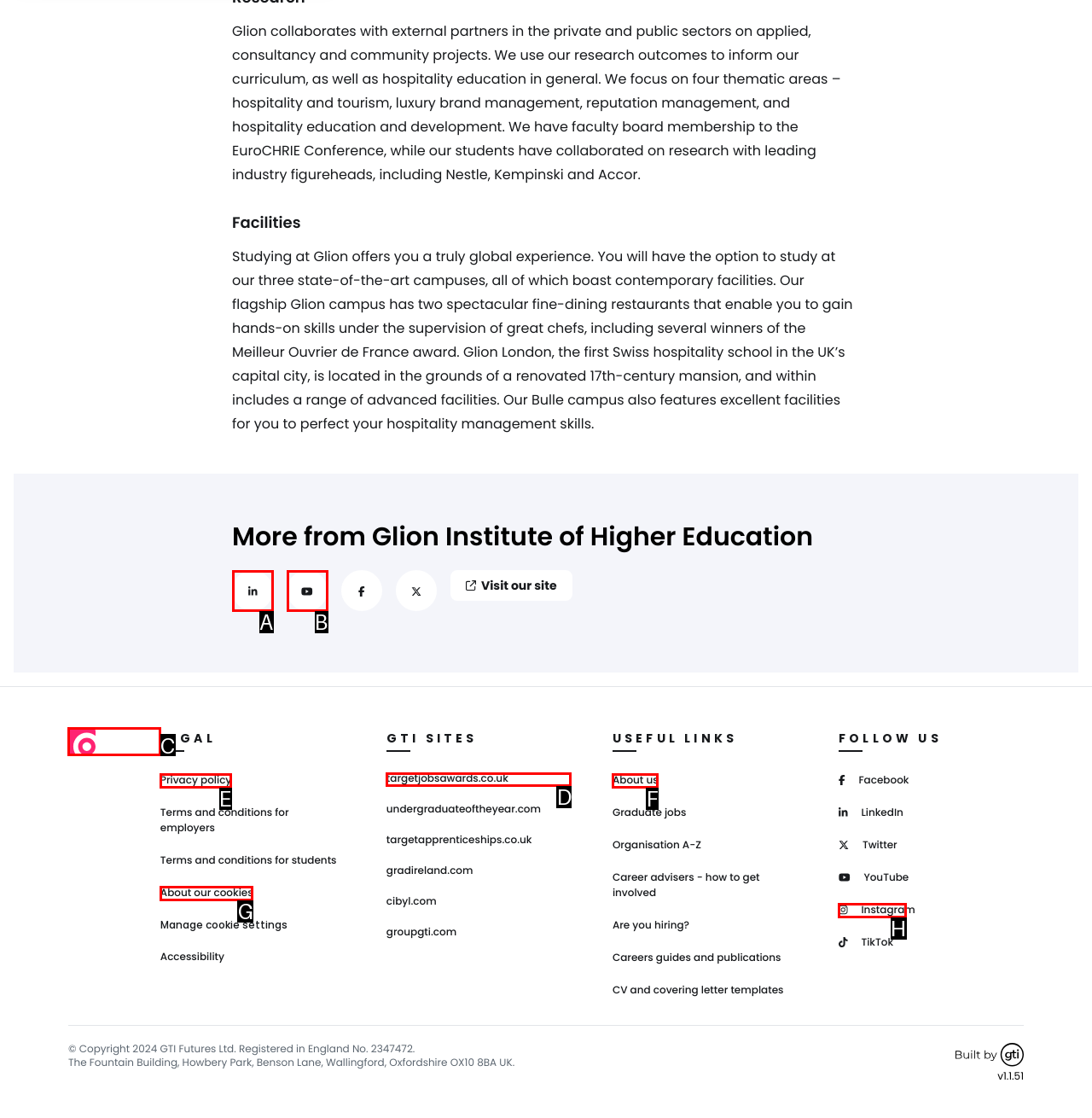Determine which HTML element I should select to execute the task: Visit the targetjobs website
Reply with the corresponding option's letter from the given choices directly.

C